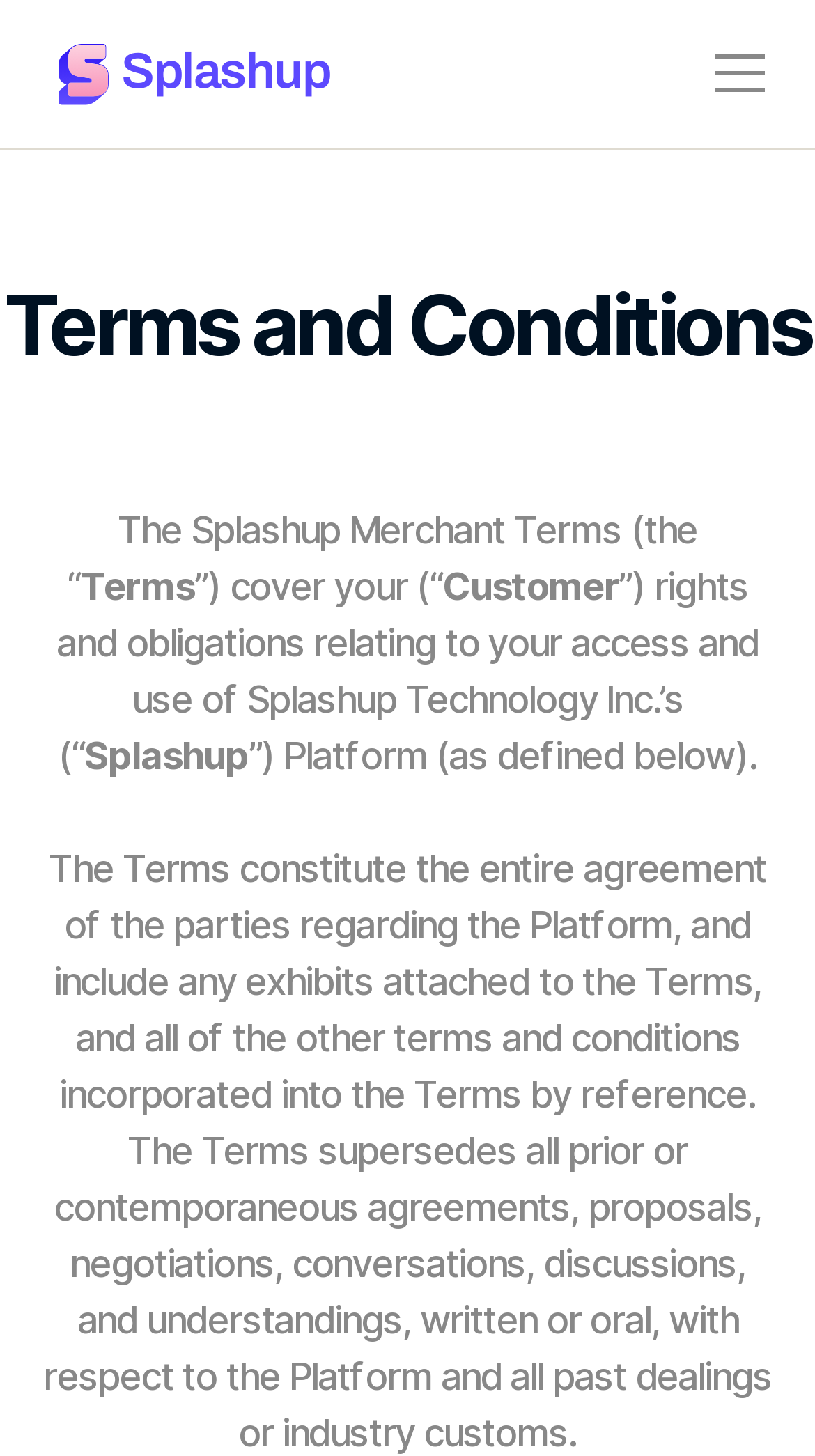How many images are there on the webpage?
Using the image as a reference, answer the question in detail.

There are two images on the webpage, one located at the top-middle and the other at the bottom-left.